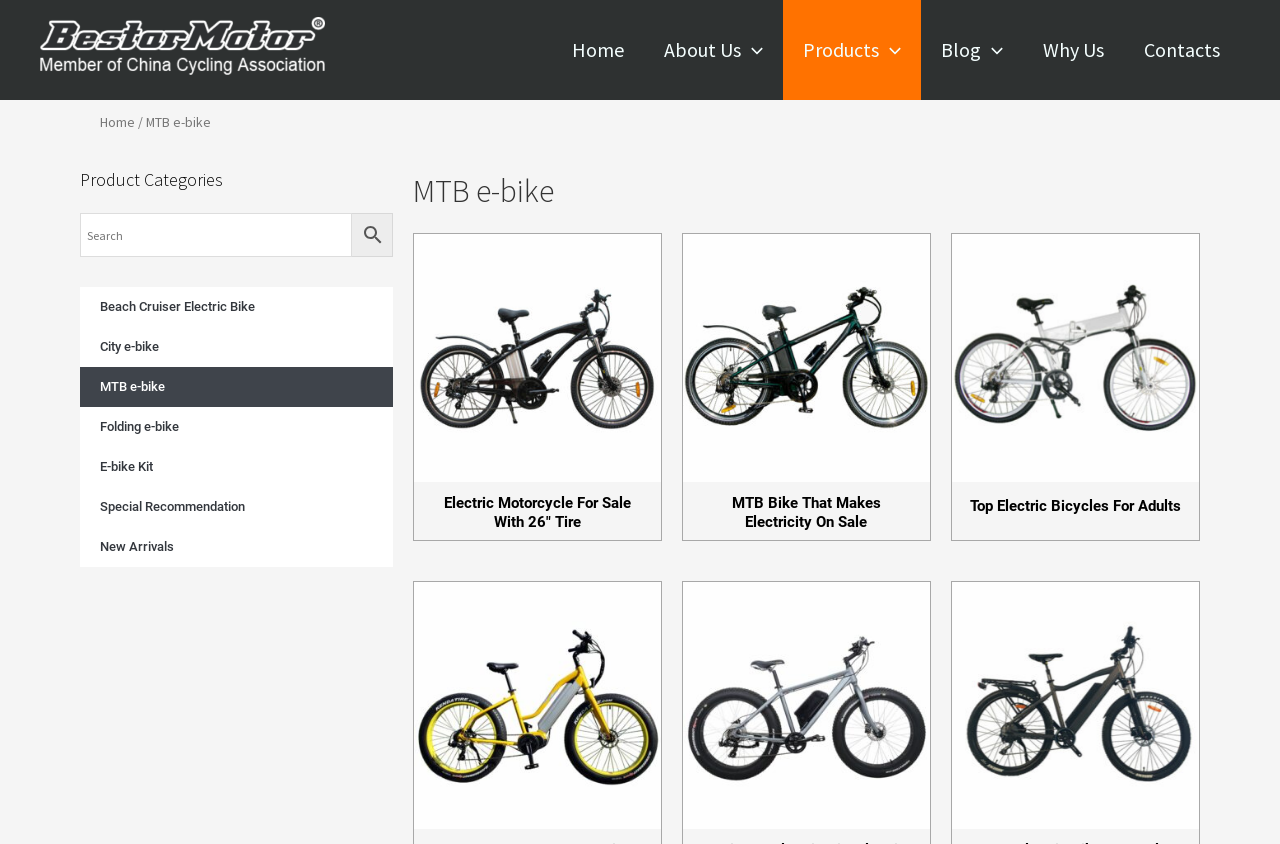Identify the bounding box coordinates for the region to click in order to carry out this instruction: "Explore Top Electric Bicycles For Adults". Provide the coordinates using four float numbers between 0 and 1, formatted as [left, top, right, bottom].

[0.758, 0.588, 0.923, 0.62]